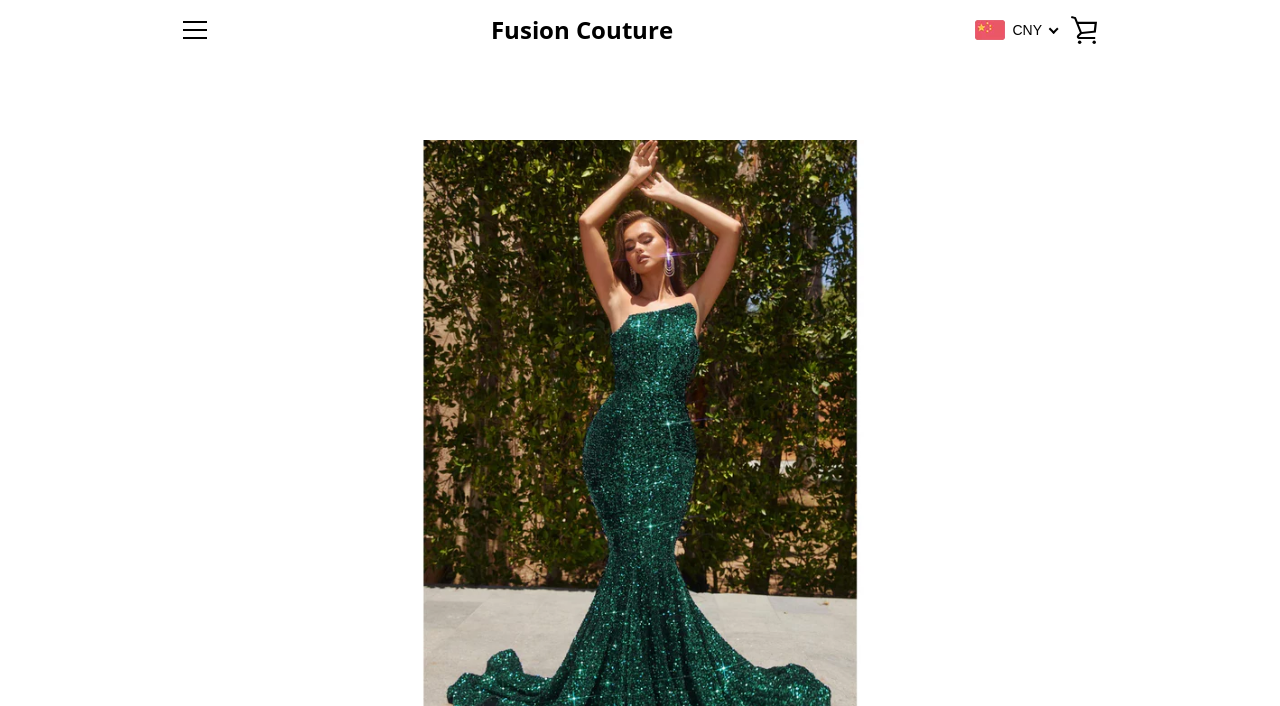Find the bounding box coordinates for the area that must be clicked to perform this action: "Click the VIEW CART link".

[0.828, 0.007, 0.867, 0.078]